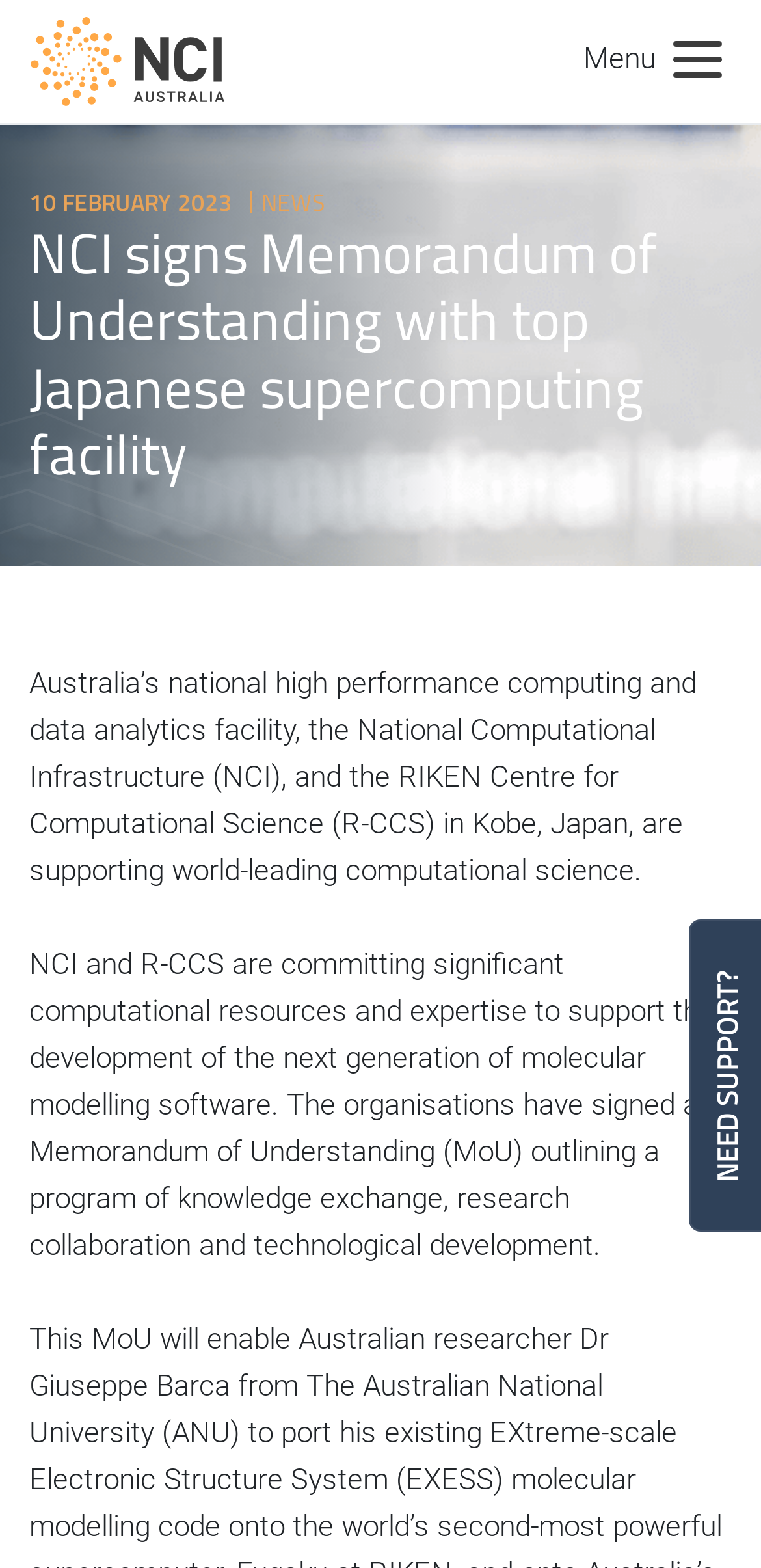Respond with a single word or phrase to the following question:
What is the relationship between NCI and R-CCS?

Collaboration